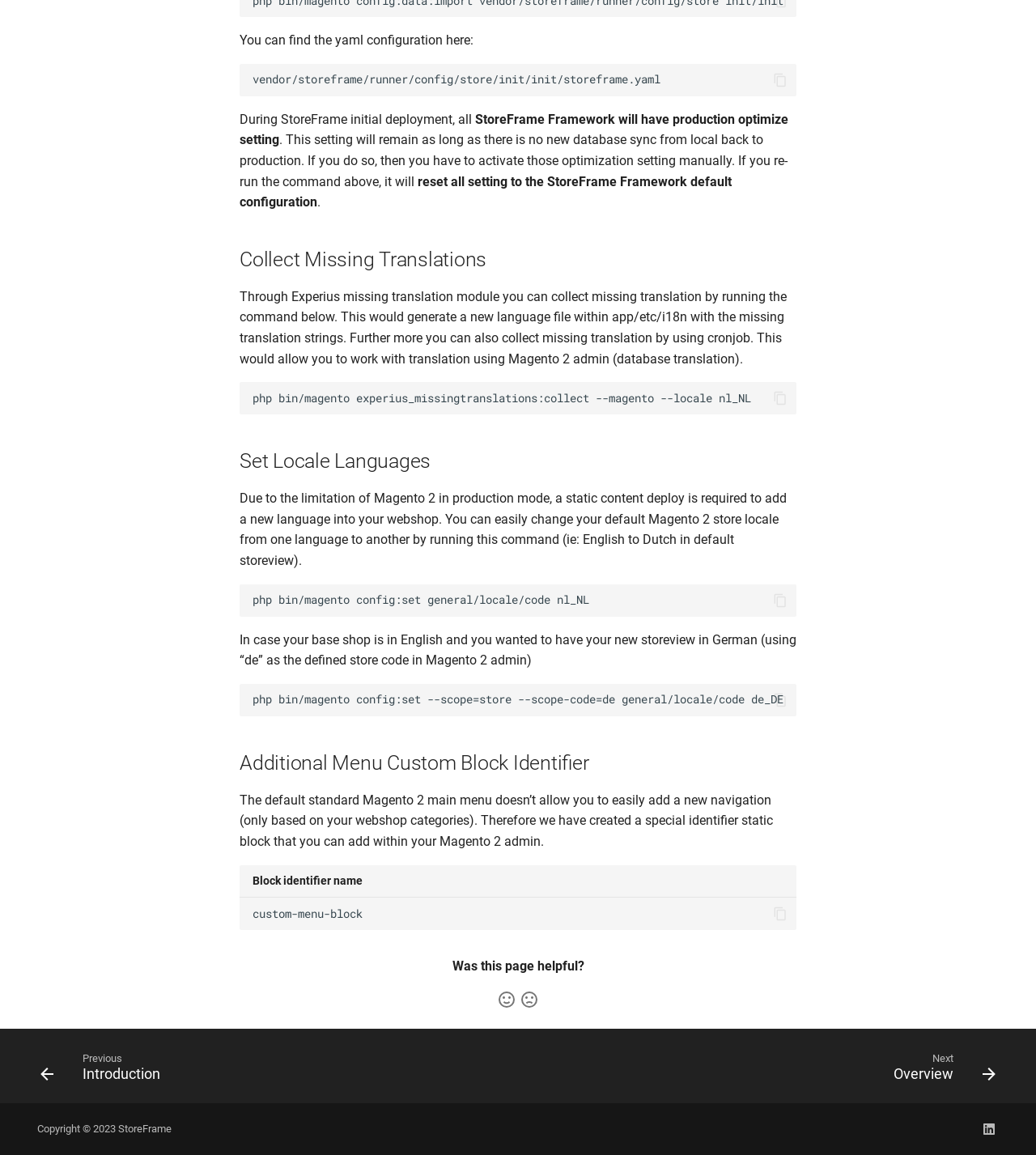Bounding box coordinates should be provided in the format (top-left x, top-left y, bottom-right x, bottom-right y) with all values between 0 and 1. Identify the bounding box for this UI element: Next Overview

[0.84, 0.907, 0.973, 0.947]